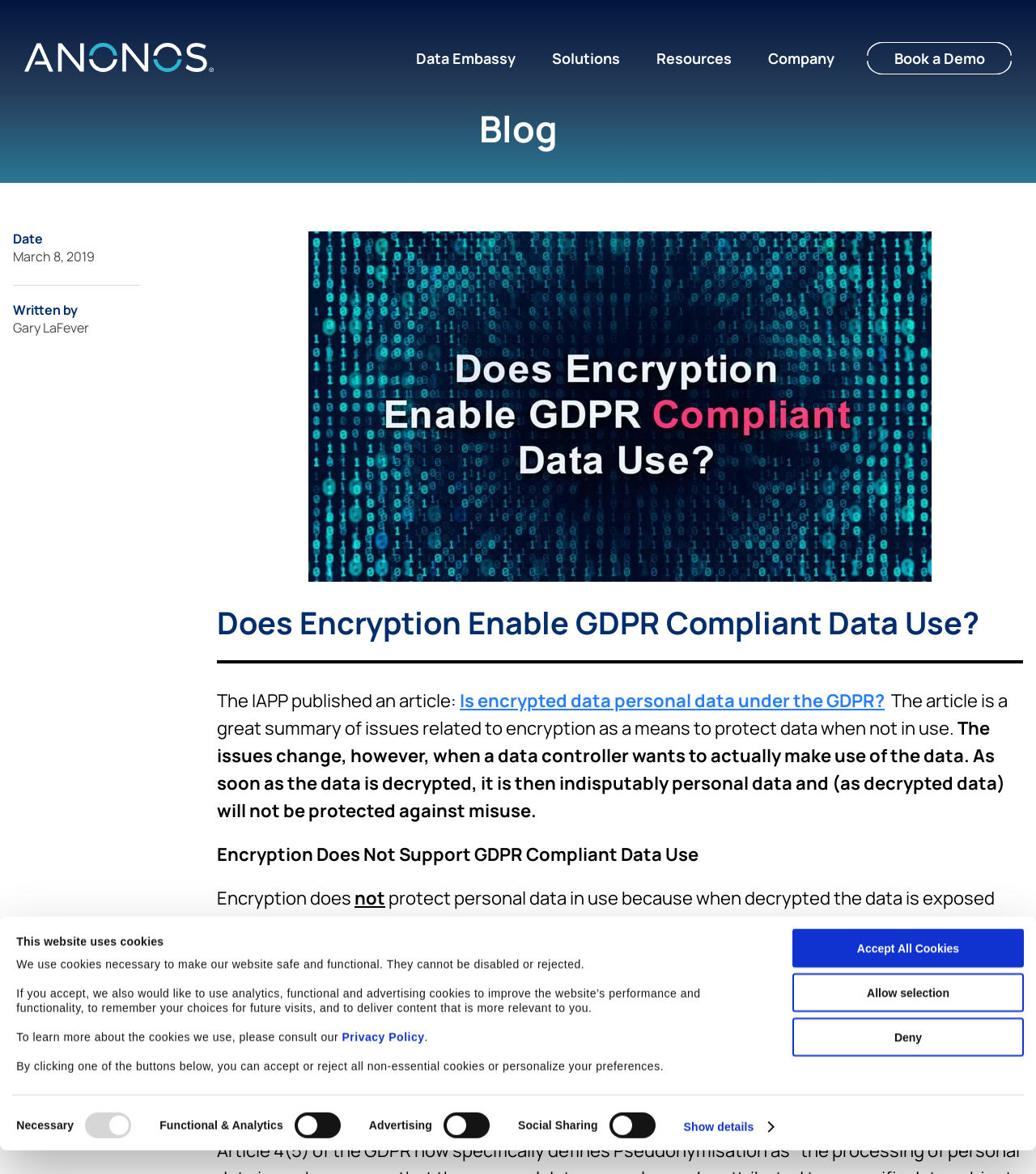Find the bounding box of the element with the following description: "Deny". The coordinates must be four float numbers between 0 and 1, formatted as [left, top, right, bottom].

[0.765, 0.769, 0.988, 0.802]